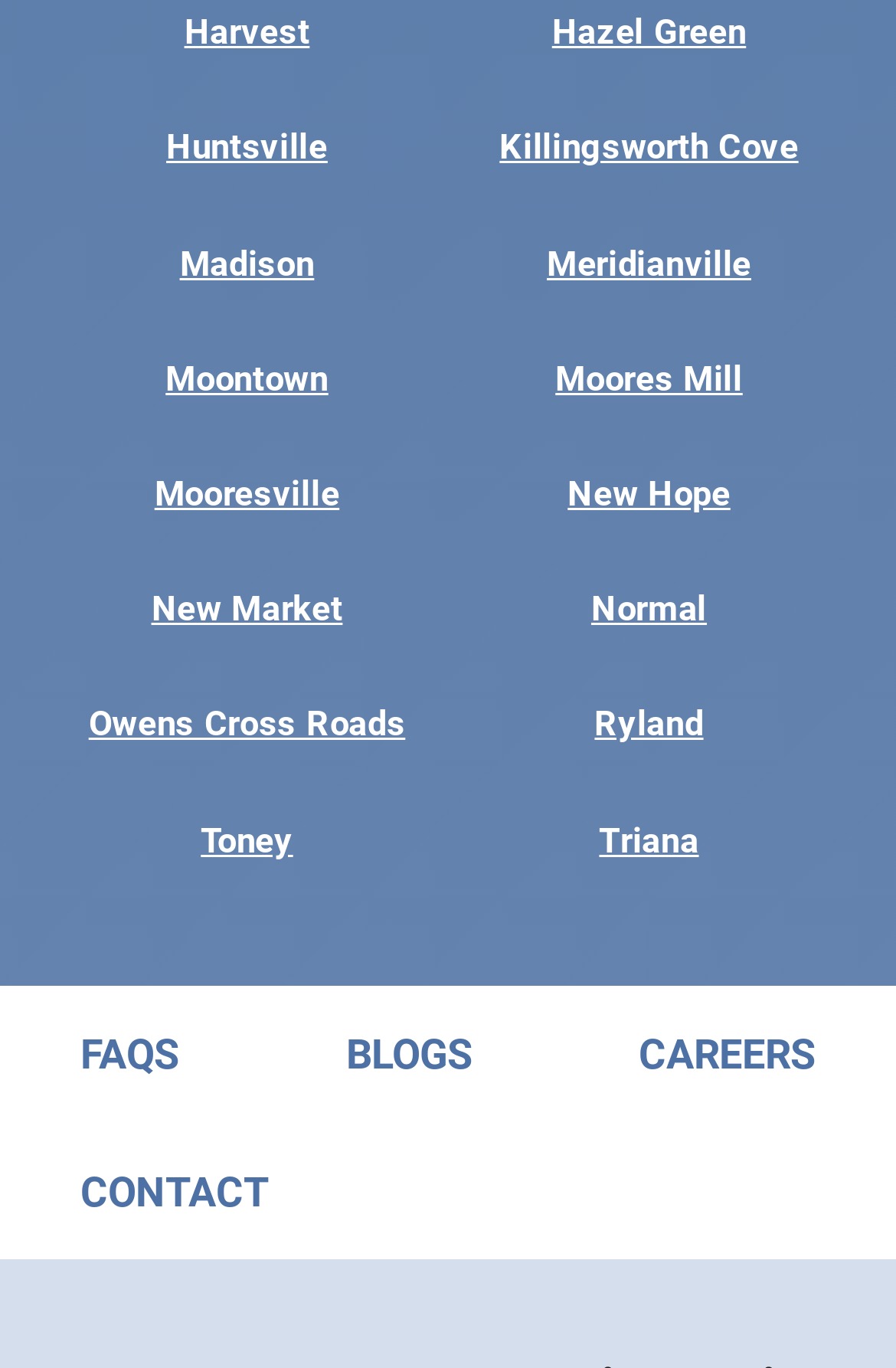Please locate the bounding box coordinates of the element that should be clicked to complete the given instruction: "visit Harvest".

[0.206, 0.009, 0.346, 0.039]